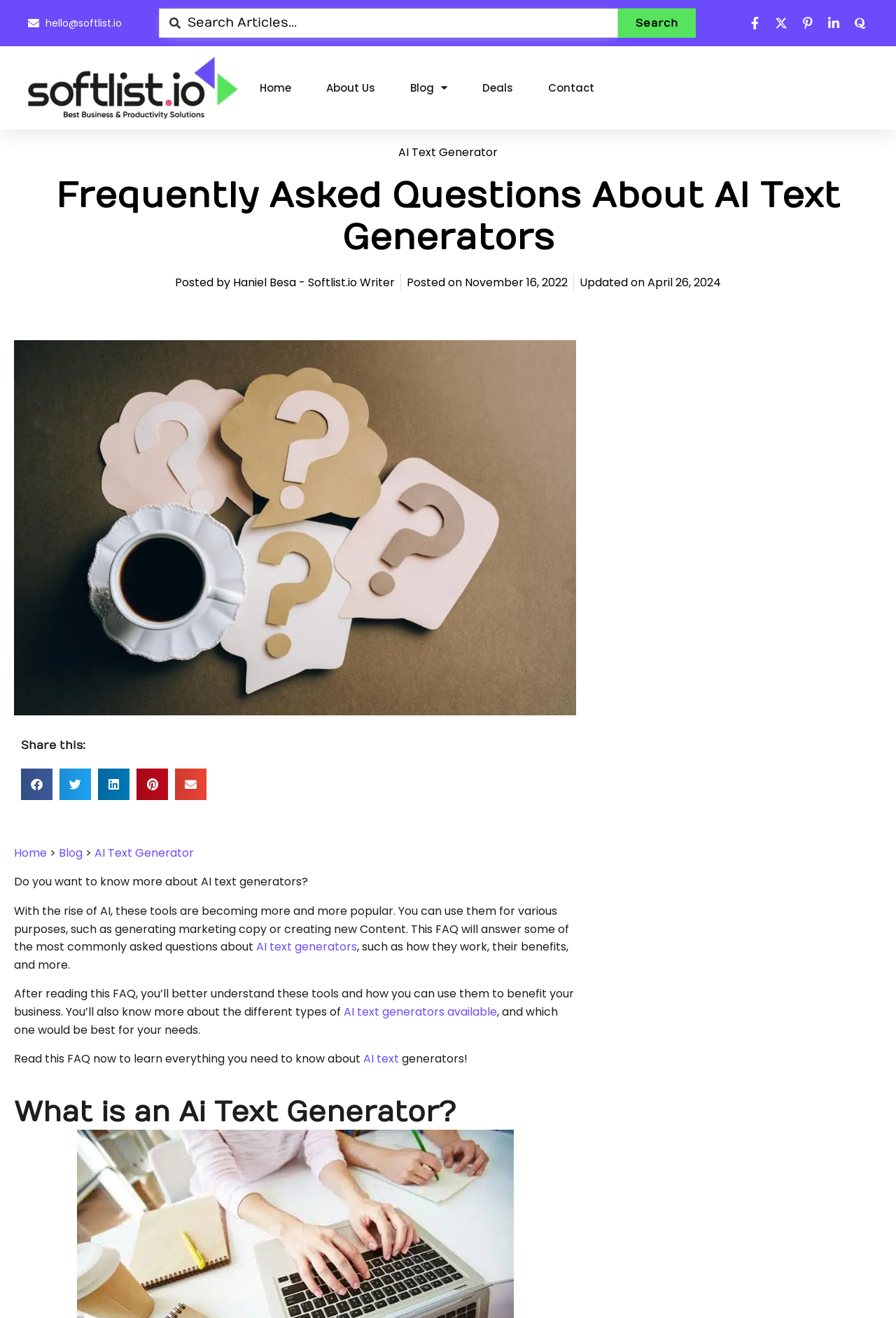Who is the author of this article?
Based on the image, answer the question with as much detail as possible.

The author of this article is Haniel Besa, which is mentioned in the link 'Posted by Haniel Besa - Softlist.io Writer'.